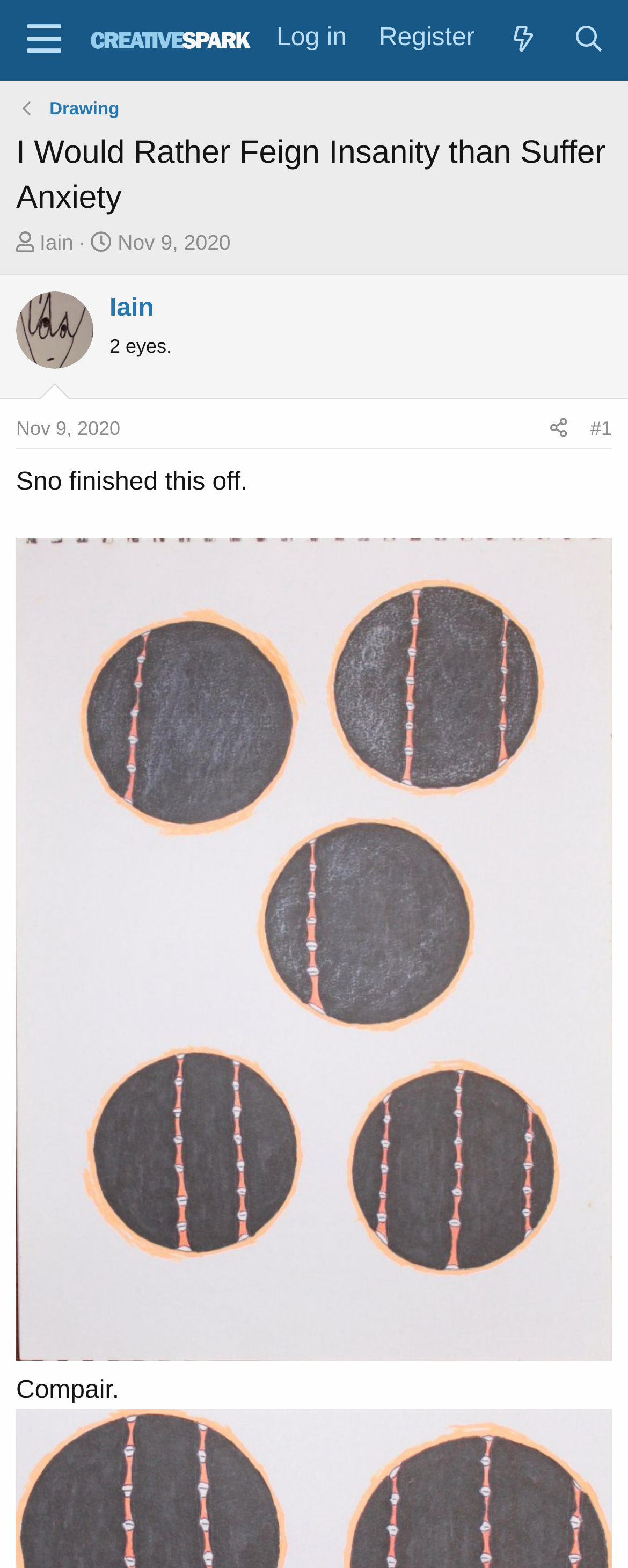Using the format (top-left x, top-left y, bottom-right x, bottom-right y), and given the element description, identify the bounding box coordinates within the screenshot: Iain

[0.174, 0.188, 0.245, 0.206]